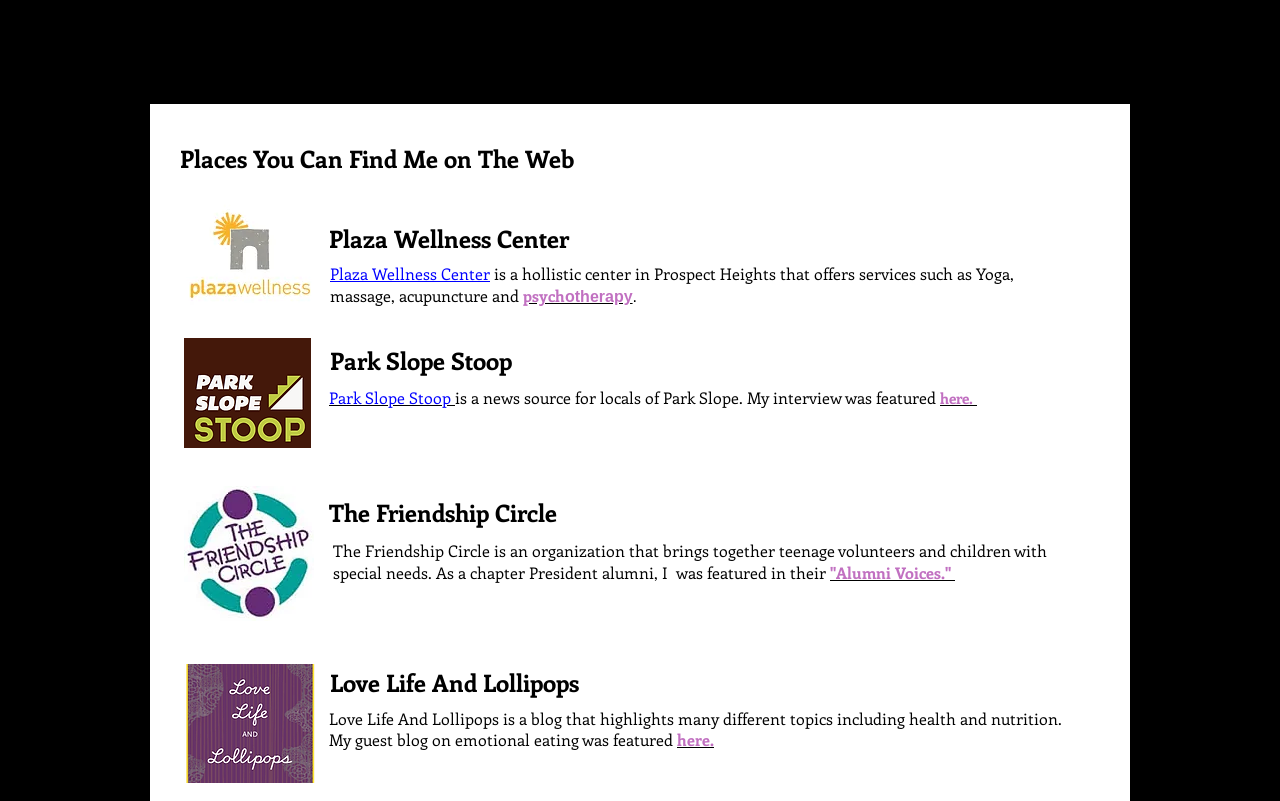Give the bounding box coordinates for the element described by: "Services & Payment".

[0.566, 0.077, 0.701, 0.111]